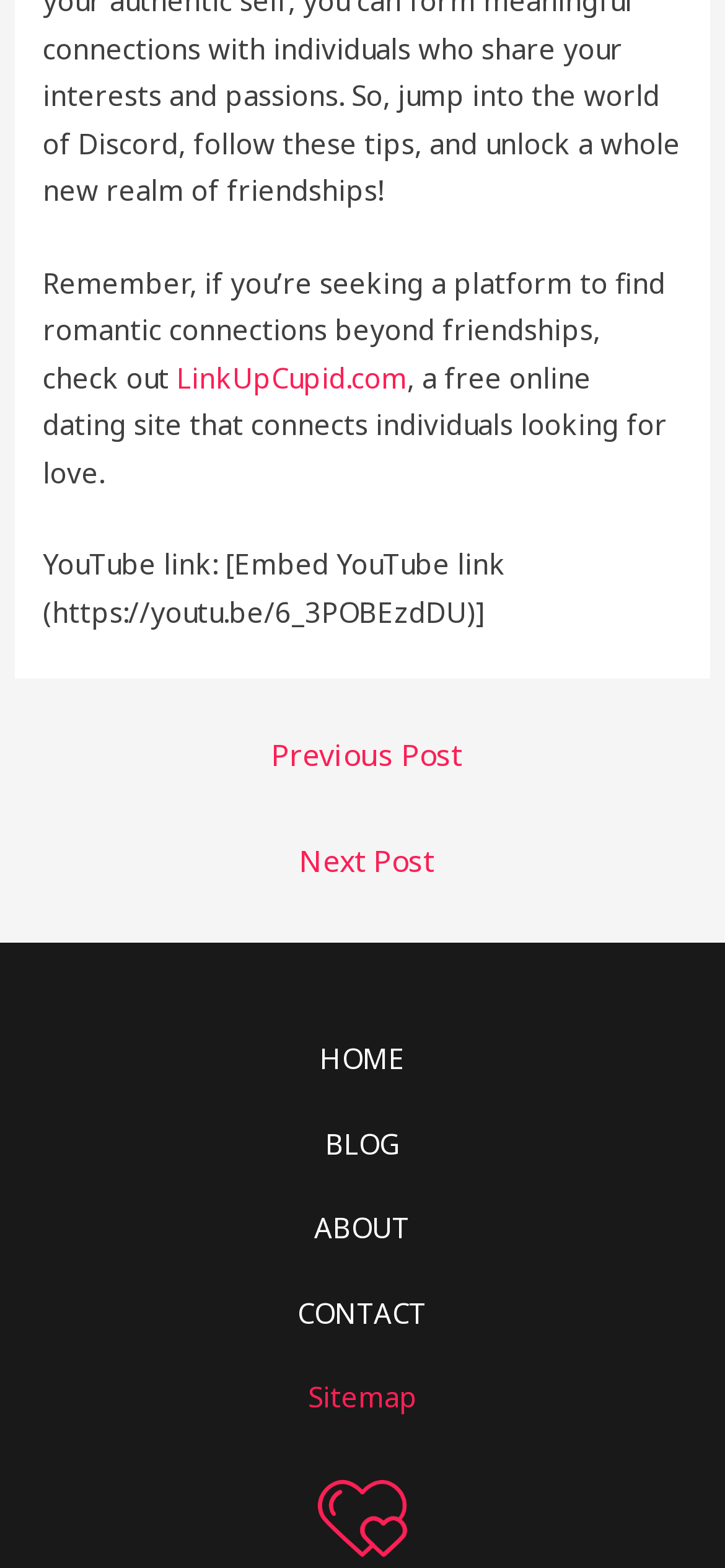Determine the bounding box coordinates of the region that needs to be clicked to achieve the task: "View the sitemap".

[0.424, 0.879, 0.576, 0.903]